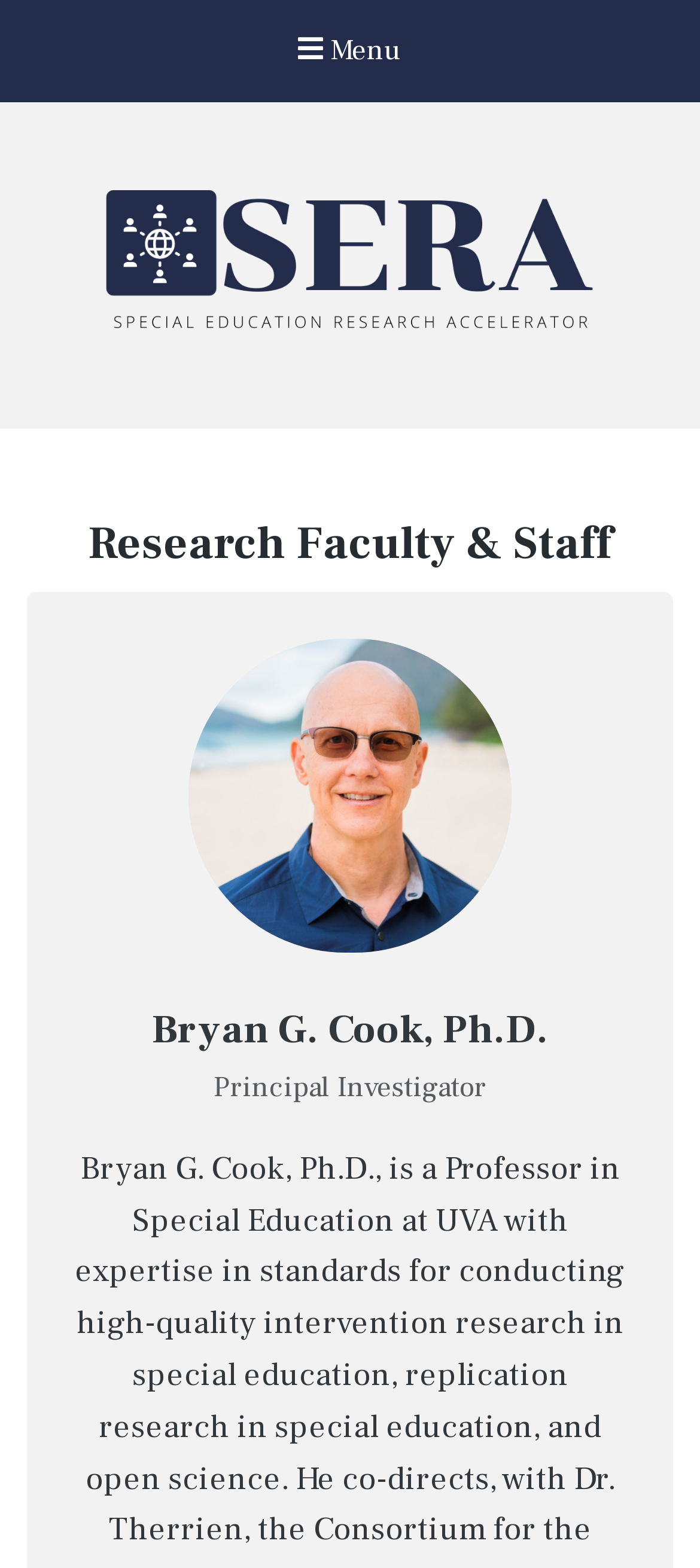Please provide a detailed answer to the question below based on the screenshot: 
What is the name of the research team?

I found the answer by looking at the root element which says 'The SERA Team - Special Education Research Accelerator', indicating that the name of the research team is 'The SERA Team'.